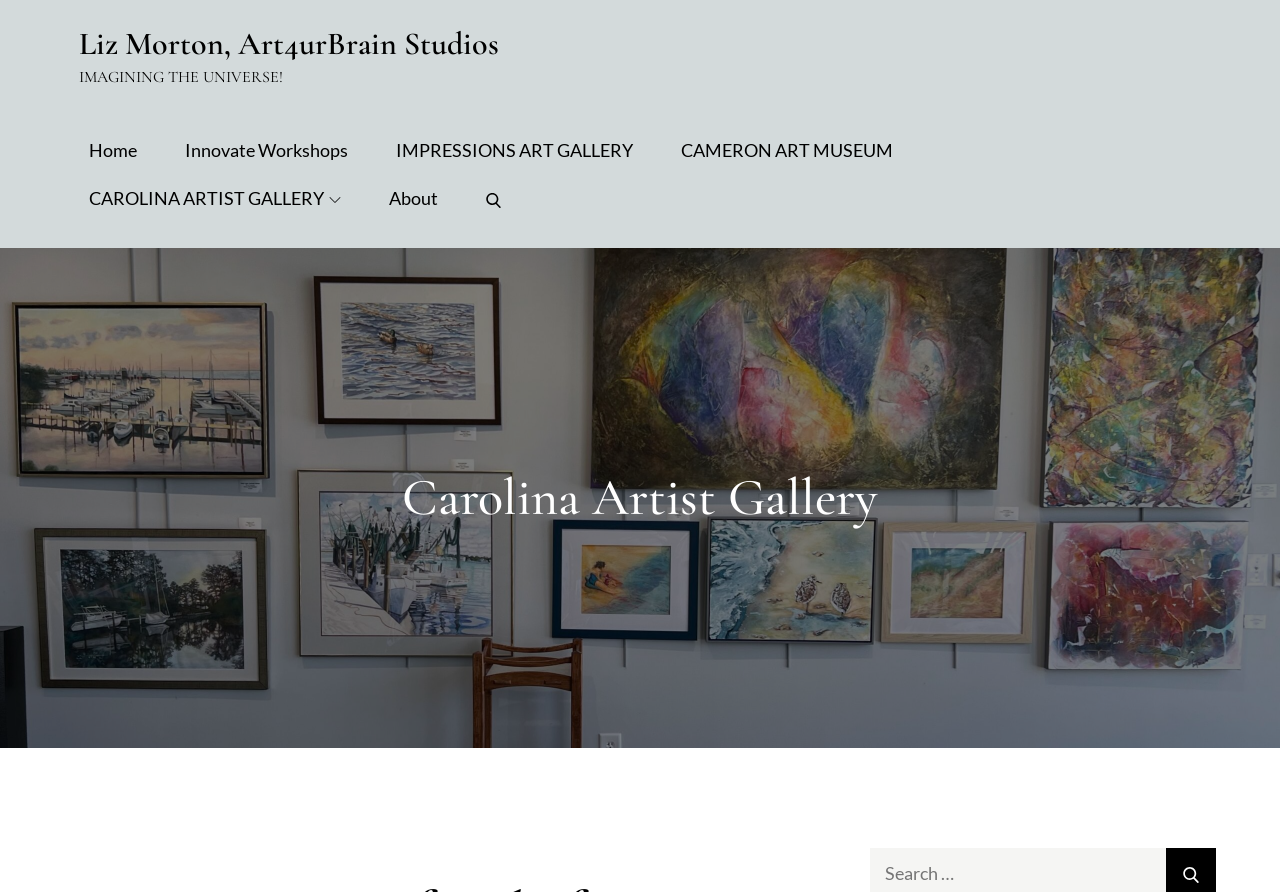How many menu items are in the primary menu?
Please provide a single word or phrase as your answer based on the screenshot.

7